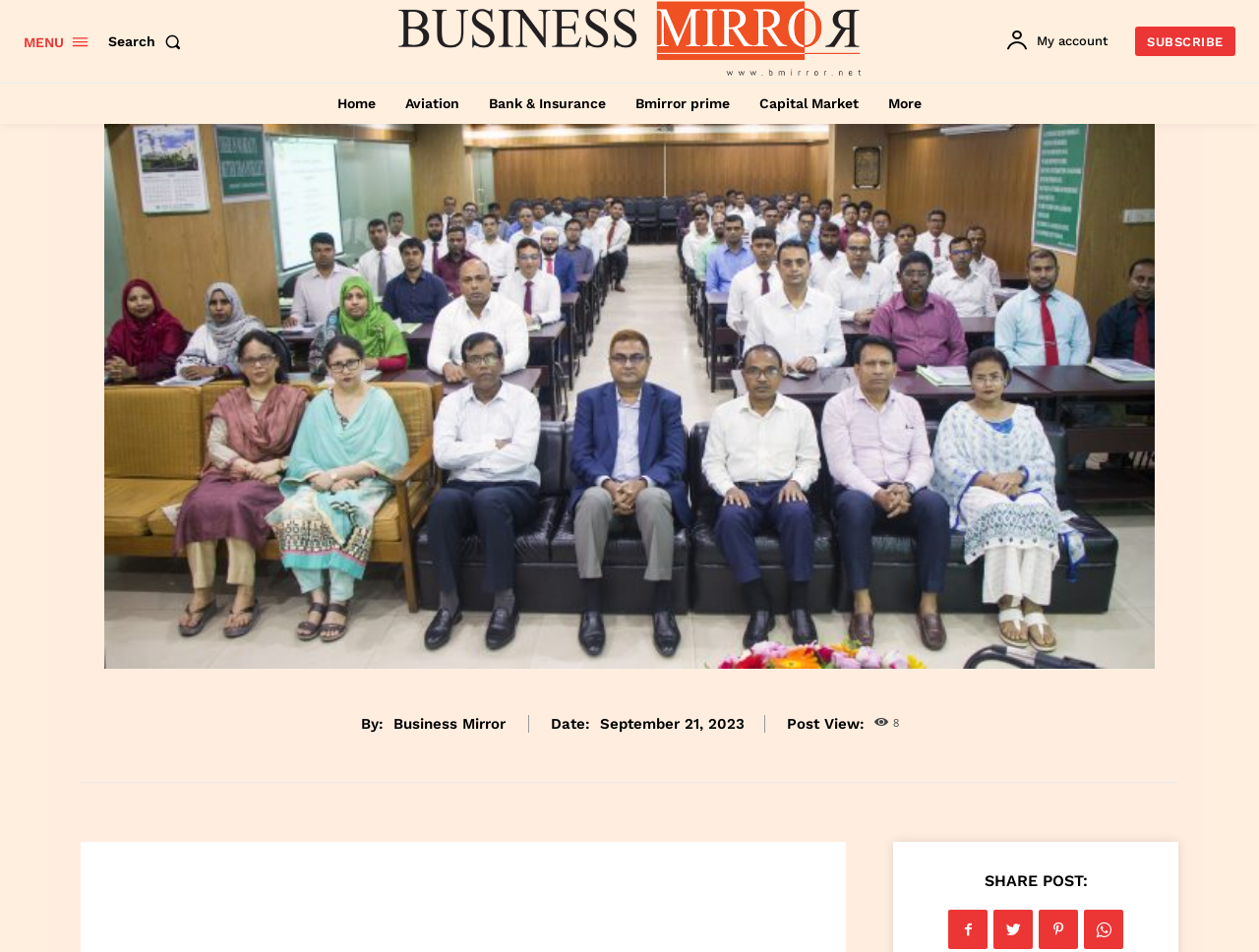Pinpoint the bounding box coordinates of the clickable area needed to execute the instruction: "Click on the 'SUBSCRIBE NOW' button". The coordinates should be specified as four float numbers between 0 and 1, i.e., [left, top, right, bottom].

[0.257, 0.779, 0.364, 0.817]